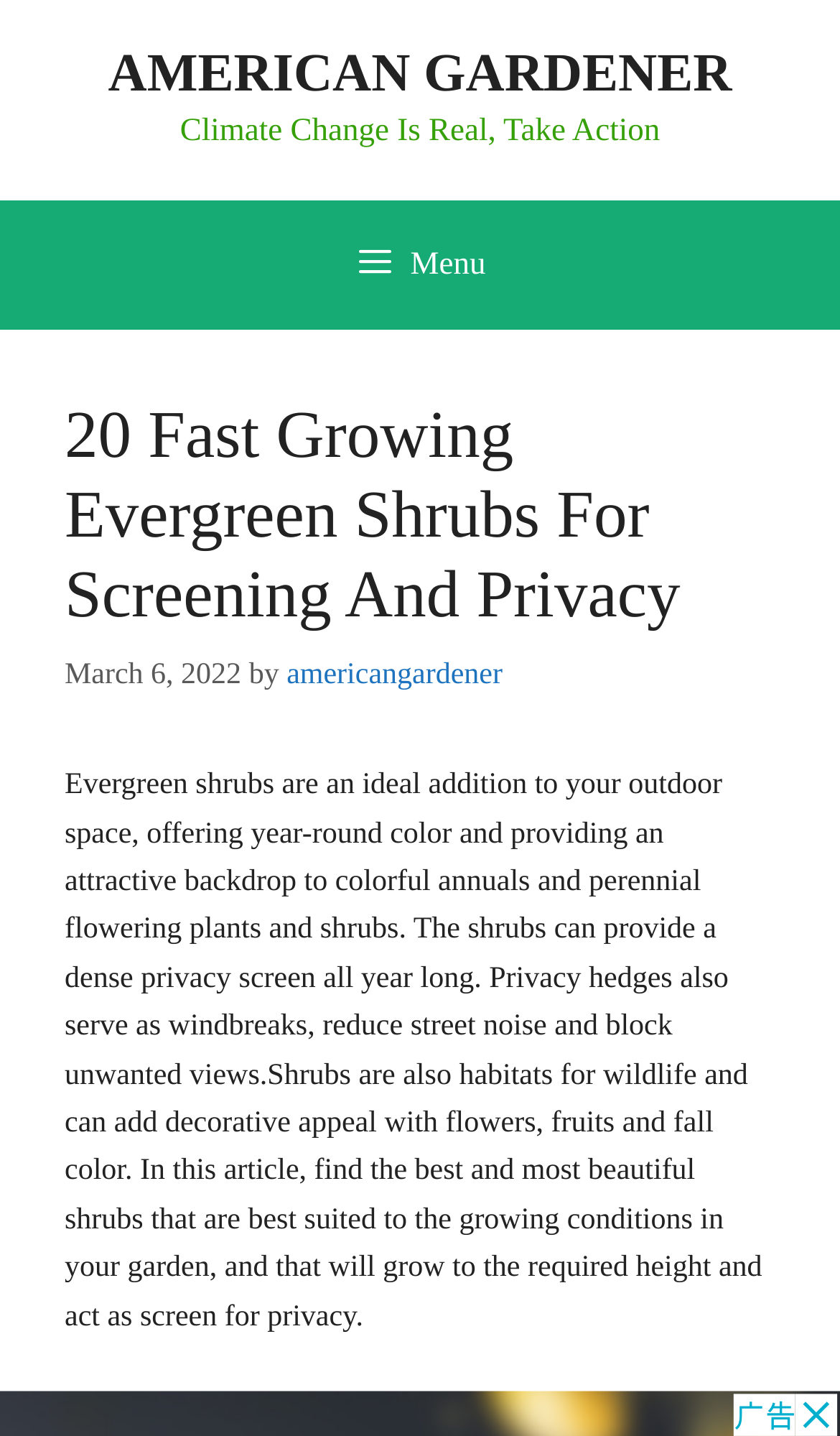What is the benefit of shrubs to wildlife?
From the screenshot, supply a one-word or short-phrase answer.

Provide habitats